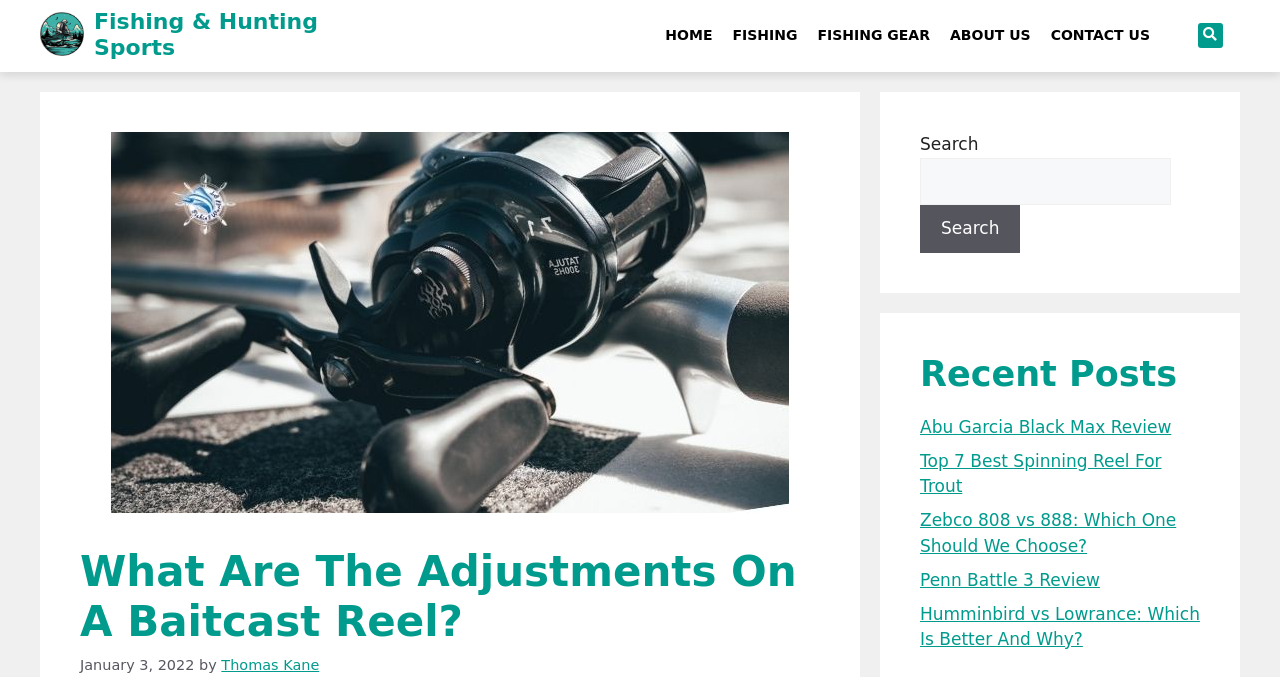Summarize the webpage with intricate details.

This webpage is about fishing and hunting sports, specifically discussing the adjustments on a Baitcast reel. At the top left corner, there is a logo image with a link to the website's homepage. Next to the logo, there is a heading that reads "Fishing & Hunting Sports". 

Below the logo and heading, there is a navigation menu with links to "HOME", "FISHING", "FISHING GEAR", "ABOUT US", and "CONTACT US". On the top right corner, there is a search bar with a button and a placeholder text "Search".

The main content of the webpage is divided into two sections. On the left side, there is a large image related to the topic of Baitcast reels. Above the image, there is a heading that reads "What Are The Adjustments On A Baitcast Reel?" followed by a timestamp "January 3, 2022" and the author's name "Thomas Kane".

On the right side, there is a complementary section with a search bar and a heading that reads "Recent Posts". Below the heading, there are five links to recent articles, including "Abu Garcia Black Max Review", "Top 7 Best Spinning Reel For Trout", "Zebco 808 vs 888: Which One Should We Choose?", "Penn Battle 3 Review", and "Humminbird vs Lowrance: Which Is Better And Why?".